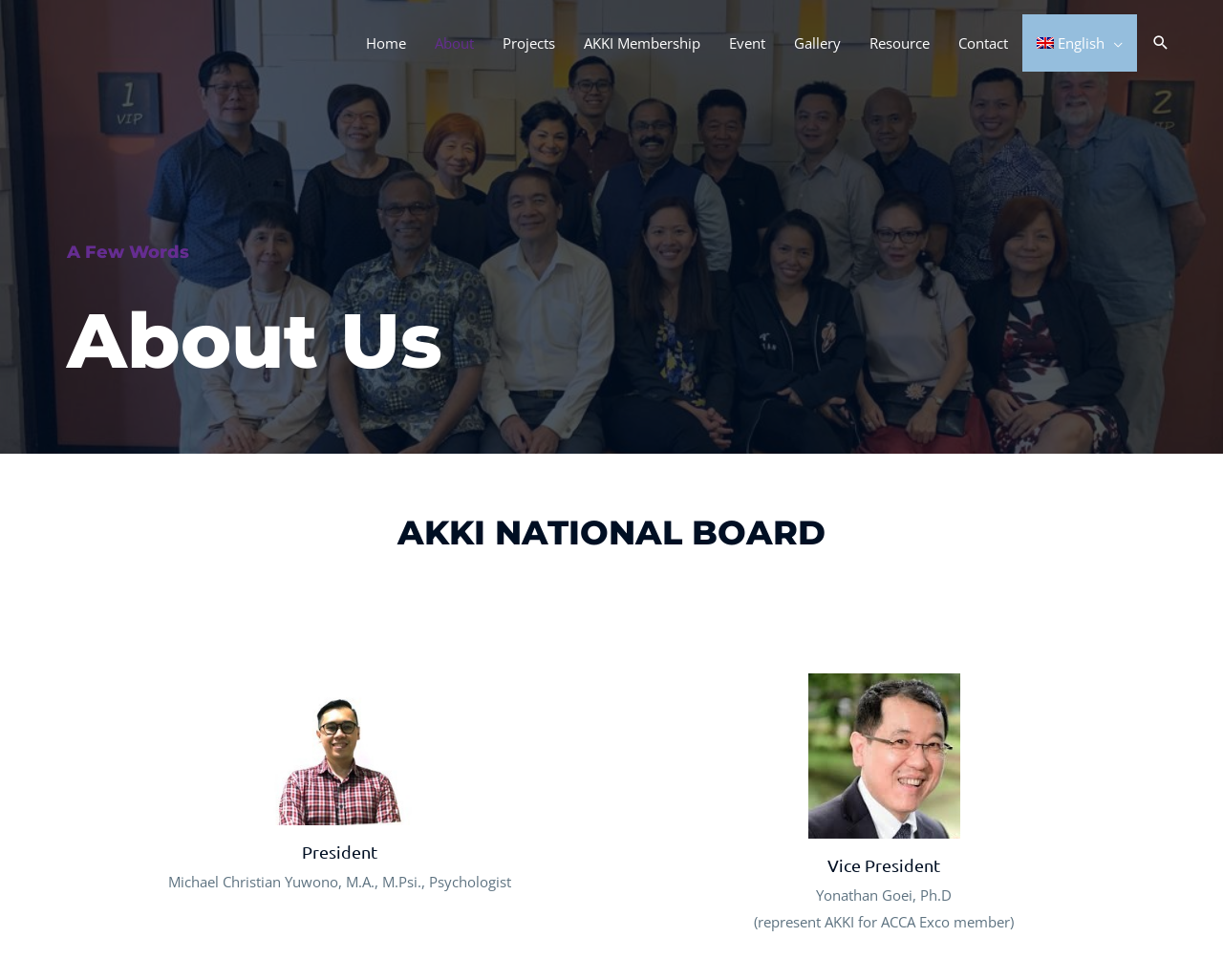How many navigation links are there?
Can you offer a detailed and complete answer to this question?

I found the answer by counting the number of link elements under the navigation element, which are 'Home', 'About', 'Projects', 'AKKI Membership', 'Event', 'Gallery', 'Resource', 'Contact', and 'English'.